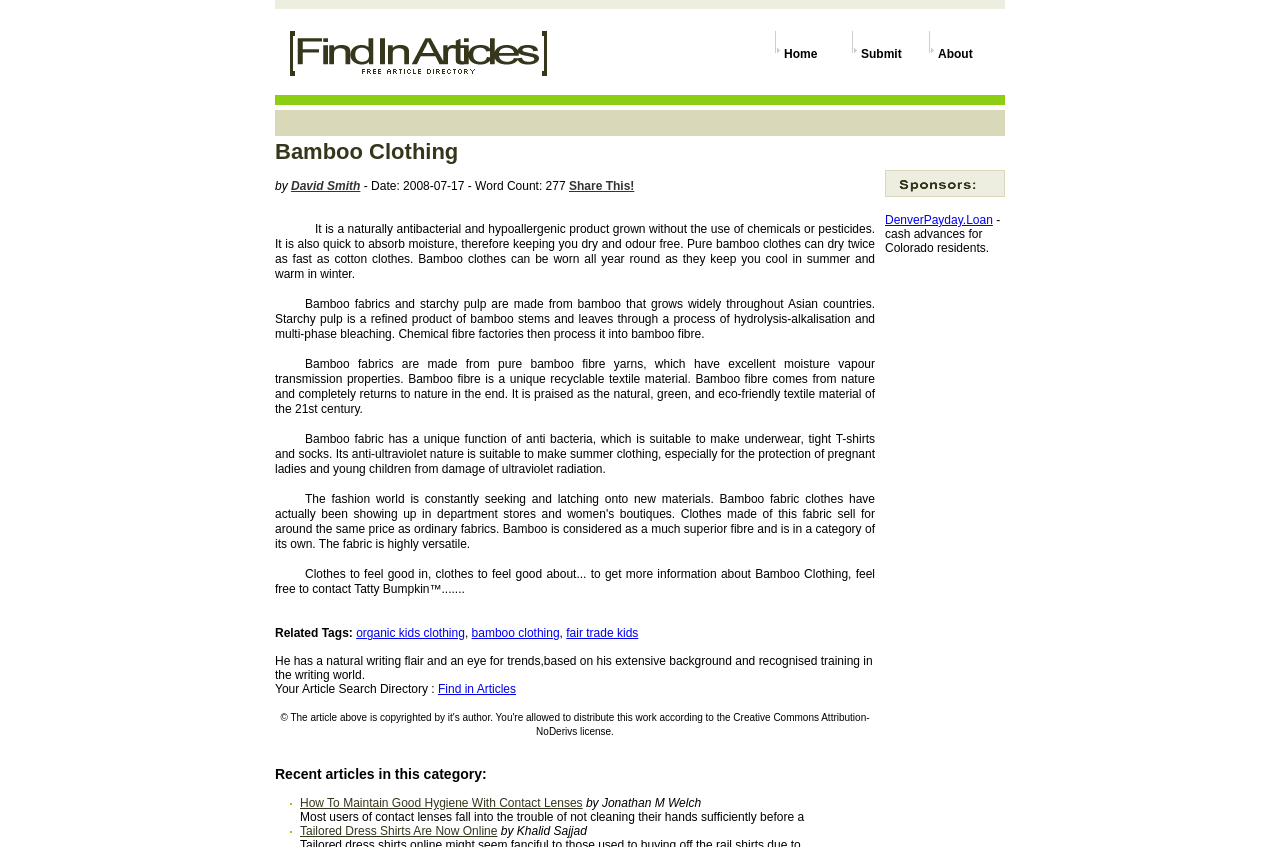Show me the bounding box coordinates of the clickable region to achieve the task as per the instruction: "Search for related articles about organic kids clothing".

[0.278, 0.739, 0.363, 0.756]